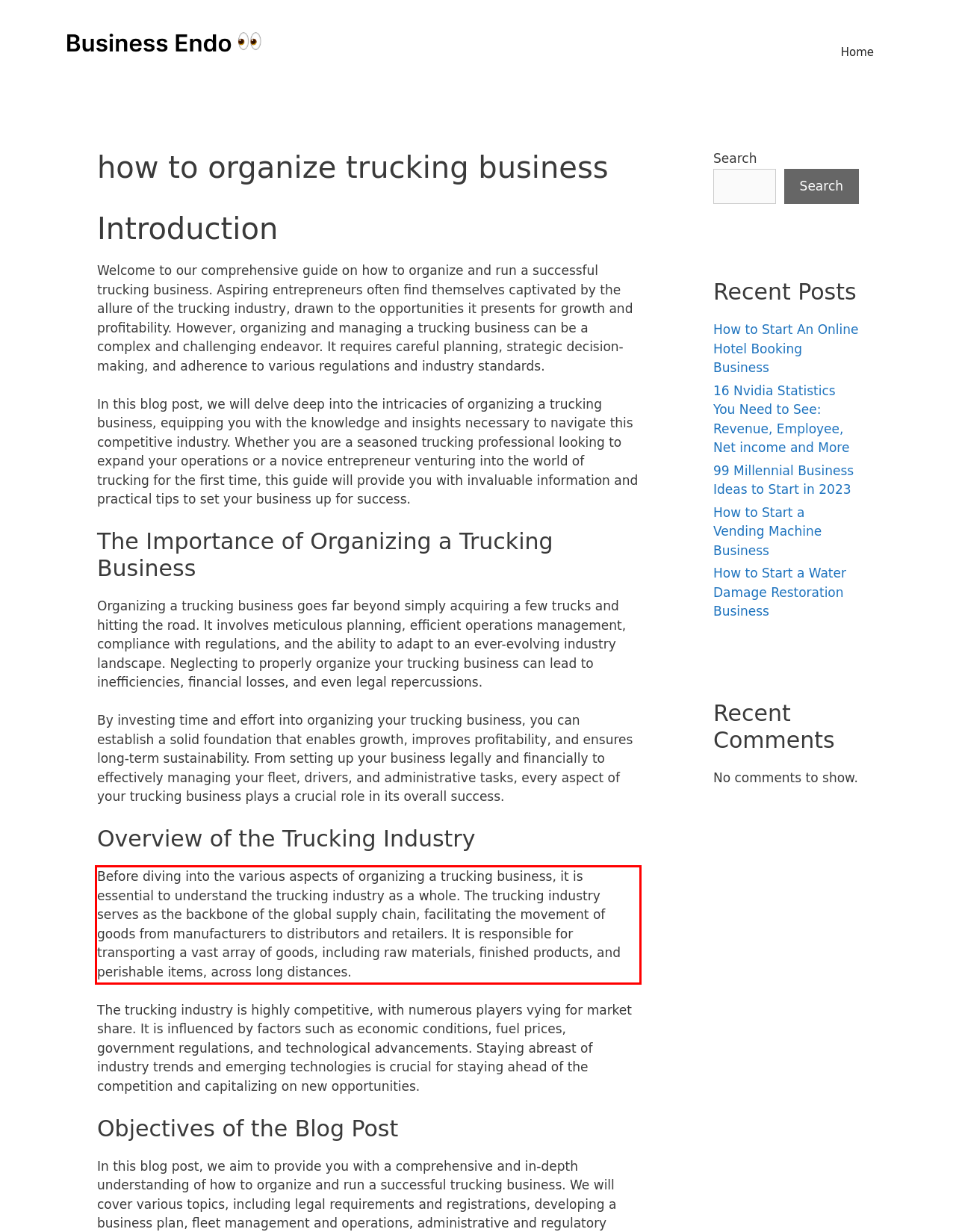You are provided with a screenshot of a webpage containing a red bounding box. Please extract the text enclosed by this red bounding box.

Before diving into the various aspects of organizing a trucking business, it is essential to understand the trucking industry as a whole. The trucking industry serves as the backbone of the global supply chain, facilitating the movement of goods from manufacturers to distributors and retailers. It is responsible for transporting a vast array of goods, including raw materials, finished products, and perishable items, across long distances.